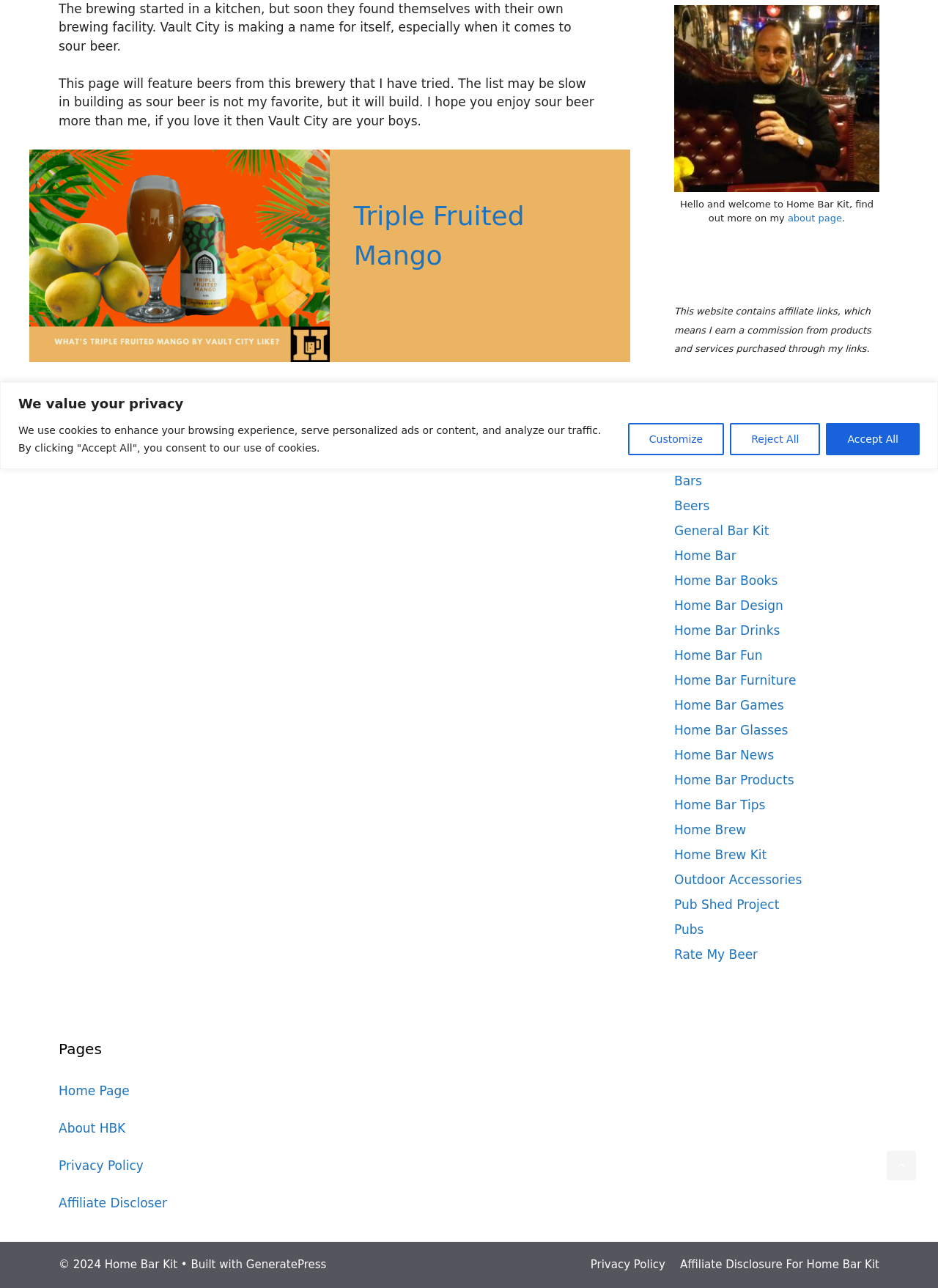Based on the description "Pub Shed Project", find the bounding box of the specified UI element.

[0.719, 0.697, 0.831, 0.708]